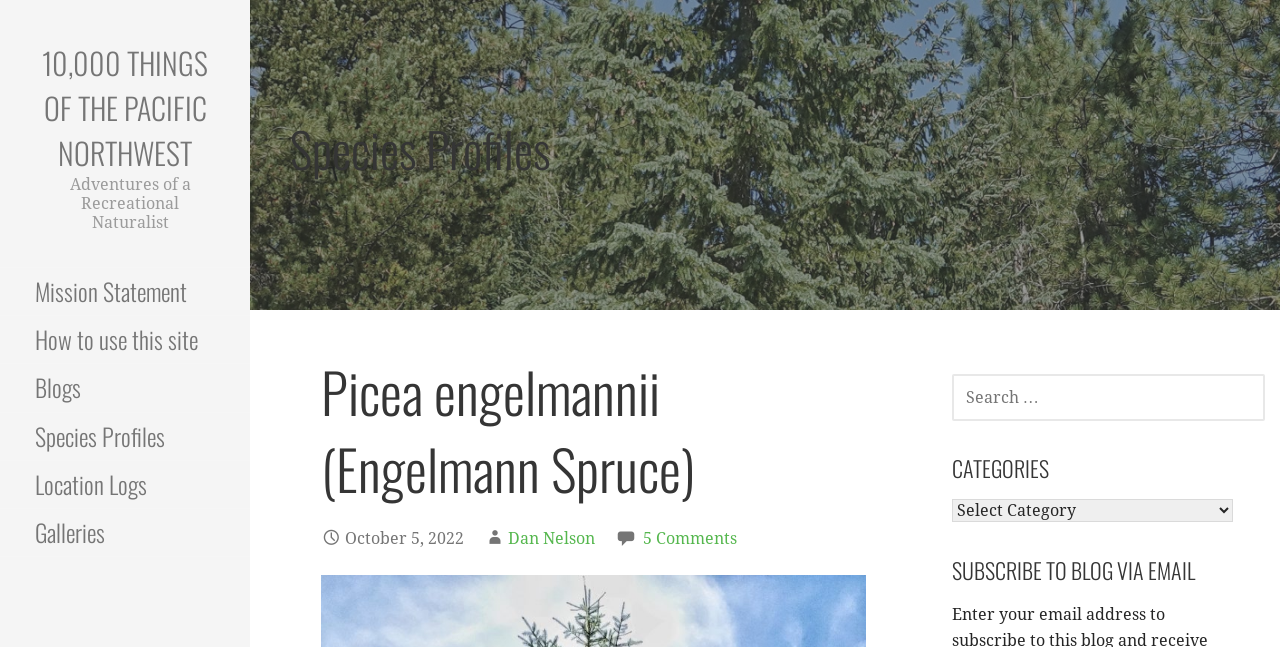Show the bounding box coordinates of the element that should be clicked to complete the task: "search for a species".

[0.743, 0.577, 0.988, 0.65]